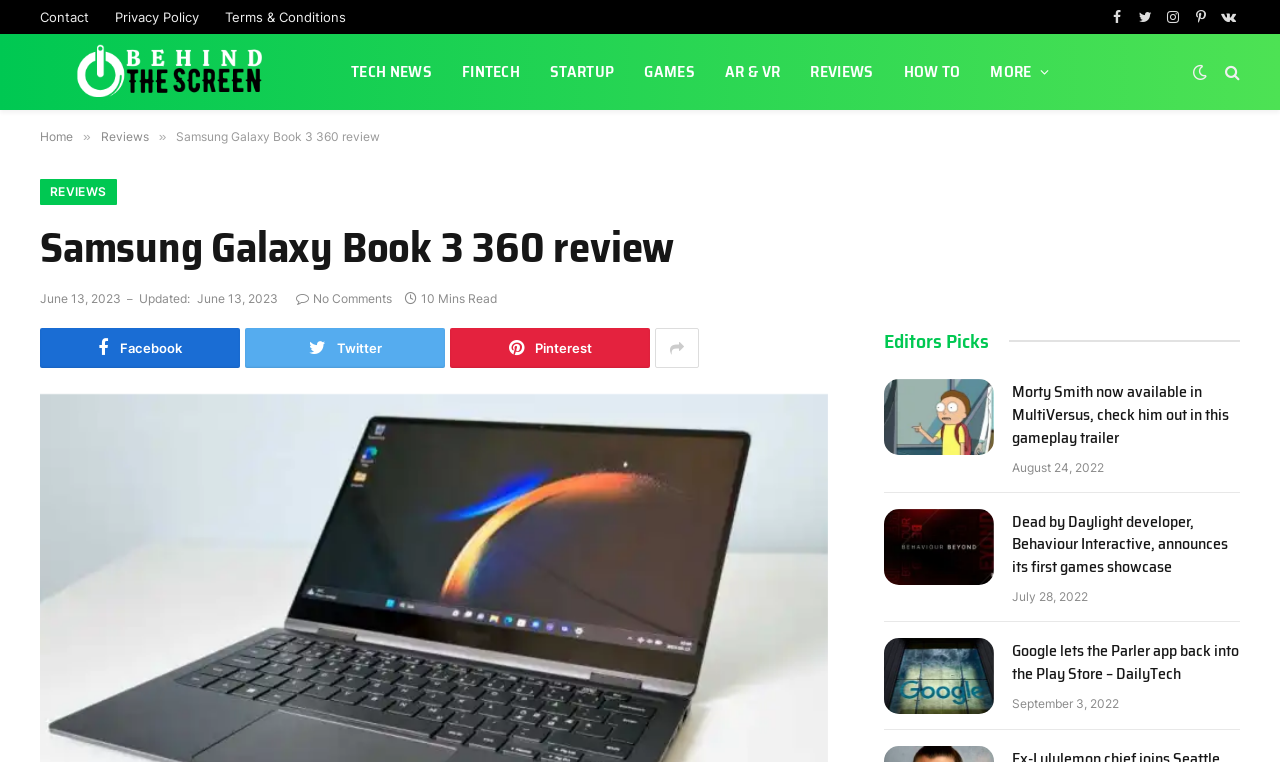What is the name of the laptop being reviewed?
Look at the screenshot and provide an in-depth answer.

I determined the answer by looking at the heading element with the text 'Samsung Galaxy Book 3 360 review' and inferring that the laptop being reviewed is the Samsung Galaxy Book 3 360.